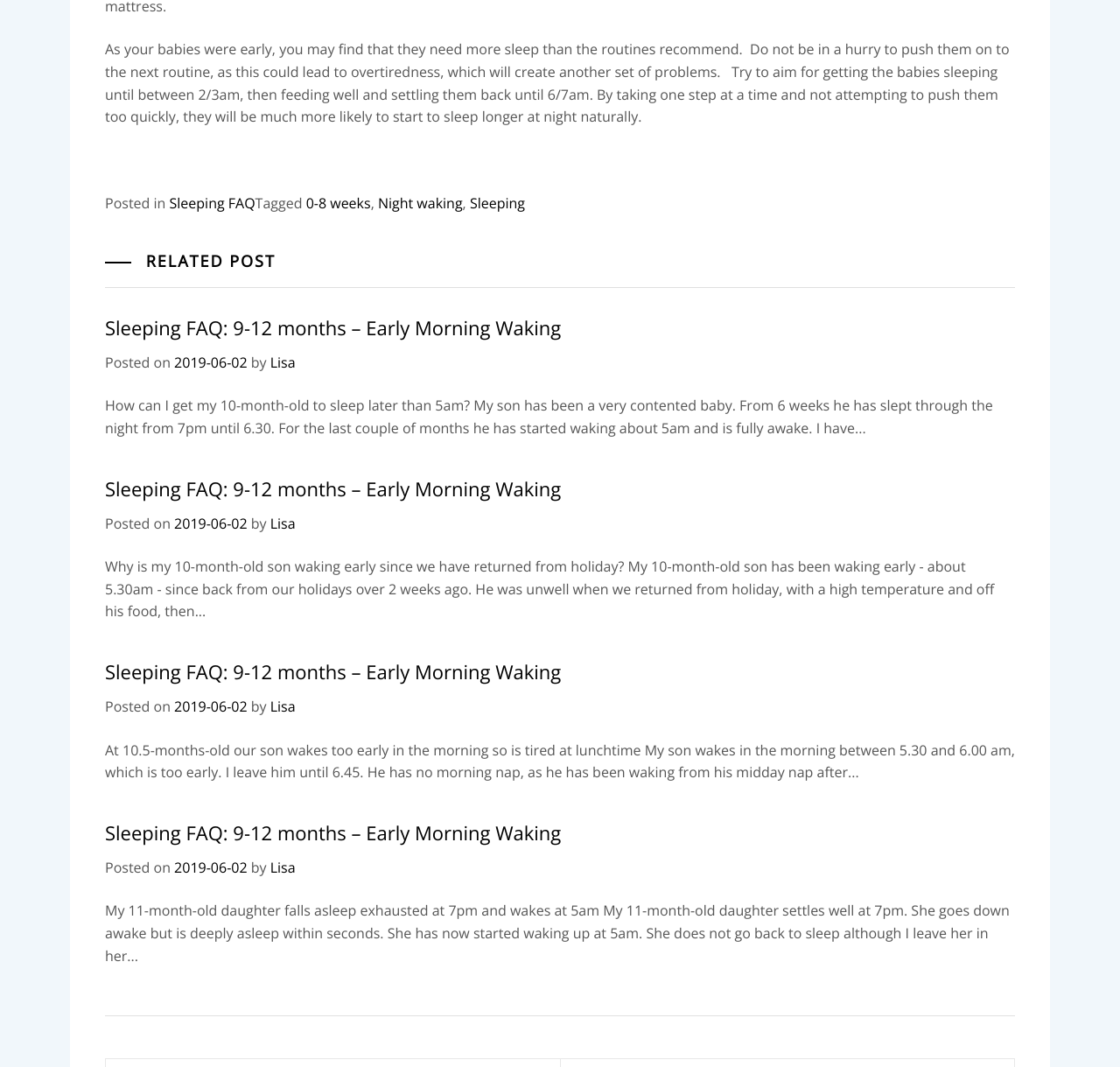Locate the bounding box coordinates of the element I should click to achieve the following instruction: "Read the article 'My 11-month-old daughter falls asleep exhausted at 7pm and wakes at 5am'".

[0.094, 0.844, 0.901, 0.905]